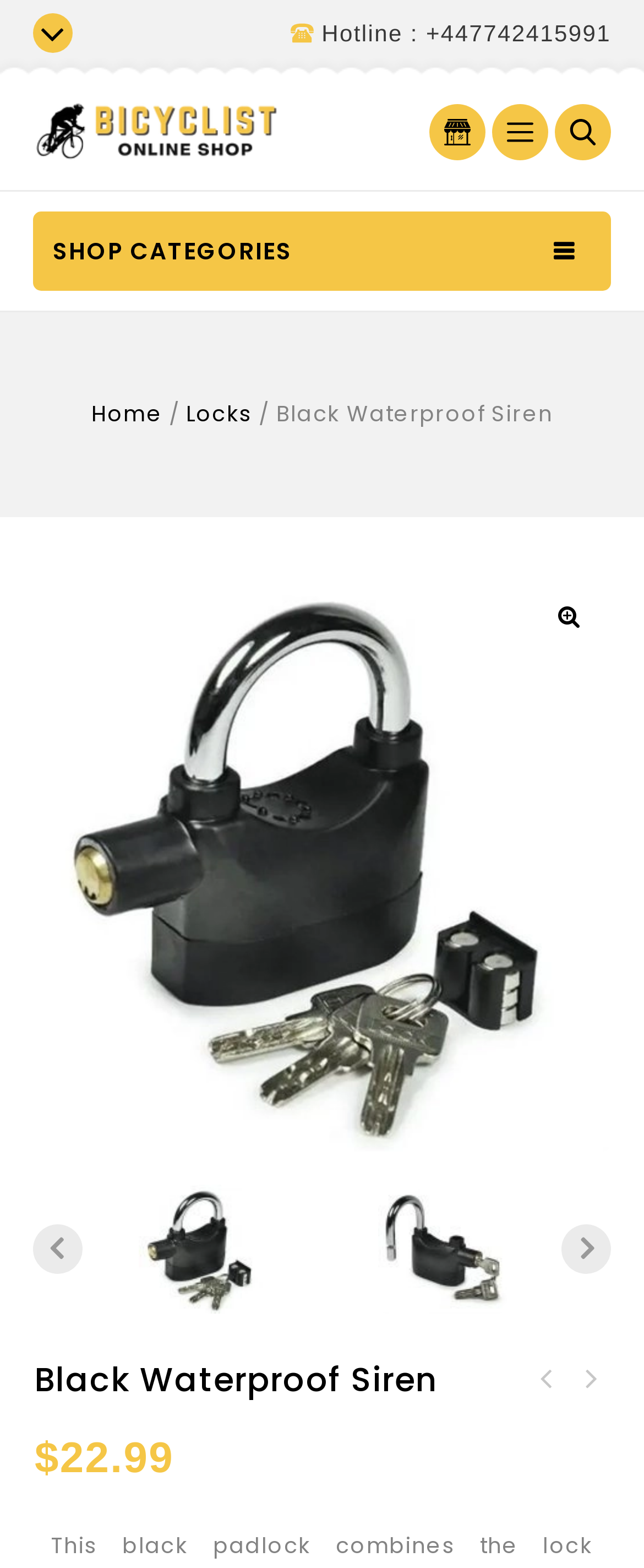Specify the bounding box coordinates of the area to click in order to follow the given instruction: "View the shopping cart."

[0.667, 0.066, 0.754, 0.102]